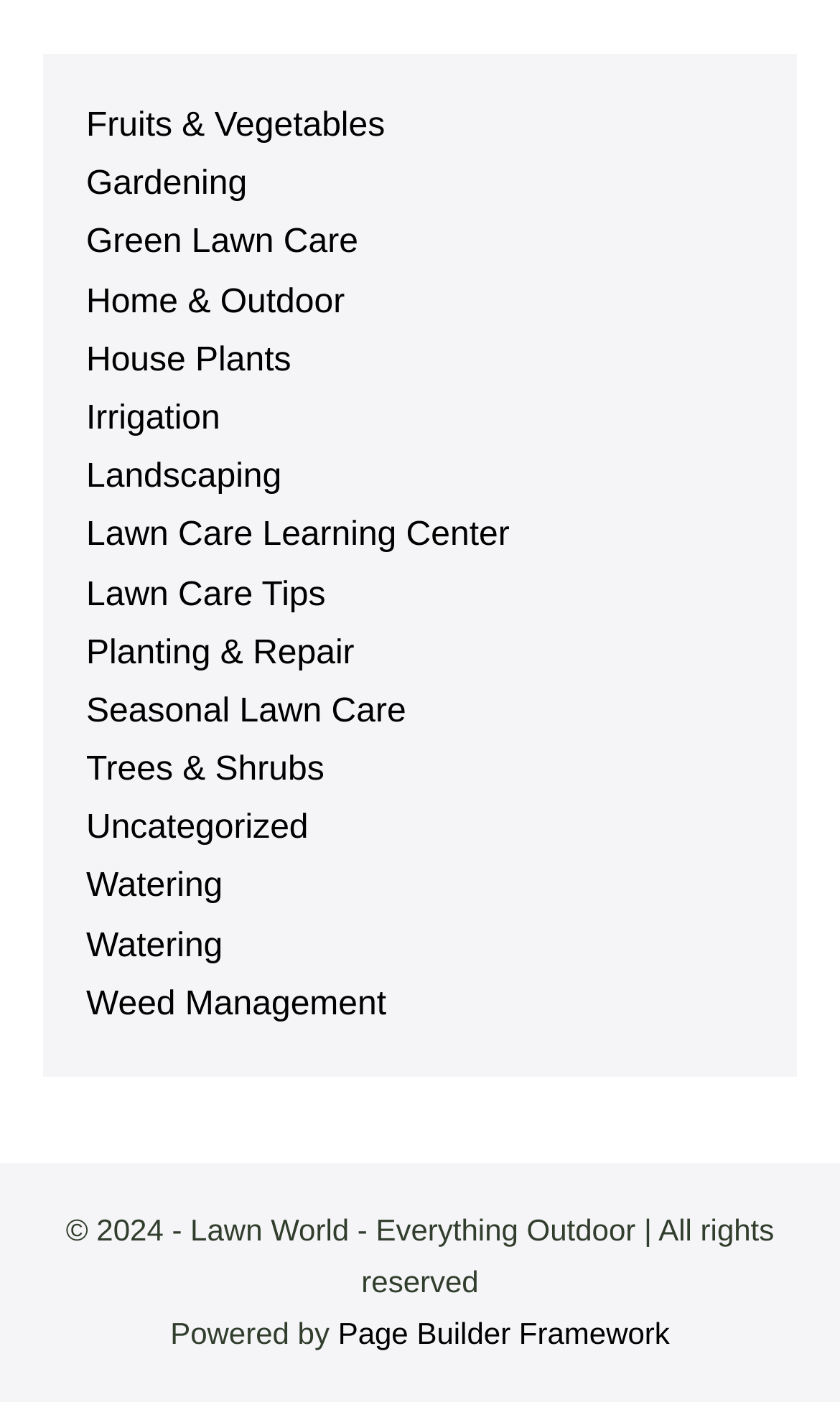What is the copyright year listed at the bottom of the page?
Using the visual information from the image, give a one-word or short-phrase answer.

2024